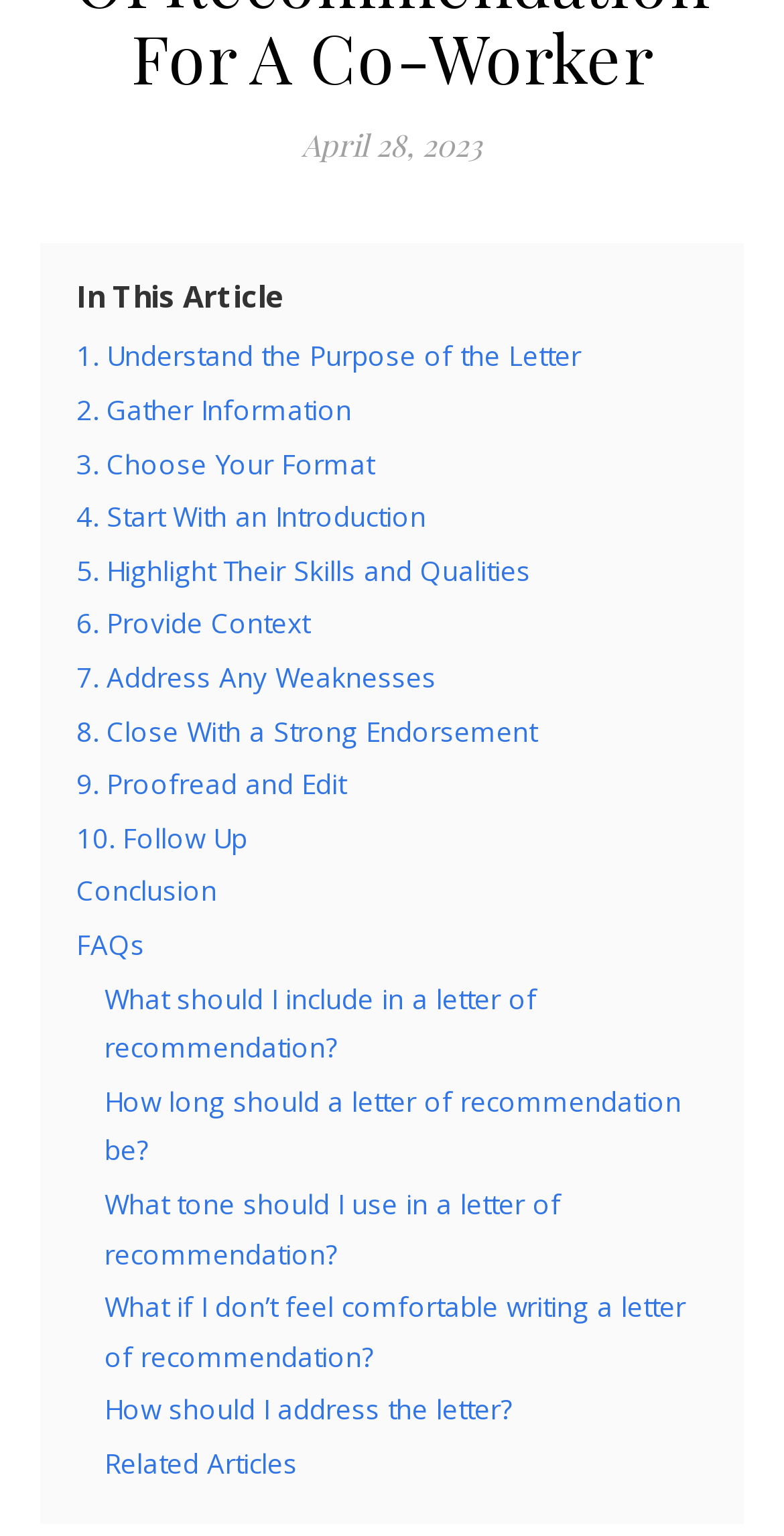Identify the bounding box coordinates of the element to click to follow this instruction: 'Go to 'FAQs''. Ensure the coordinates are four float values between 0 and 1, provided as [left, top, right, bottom].

[0.097, 0.603, 0.185, 0.627]